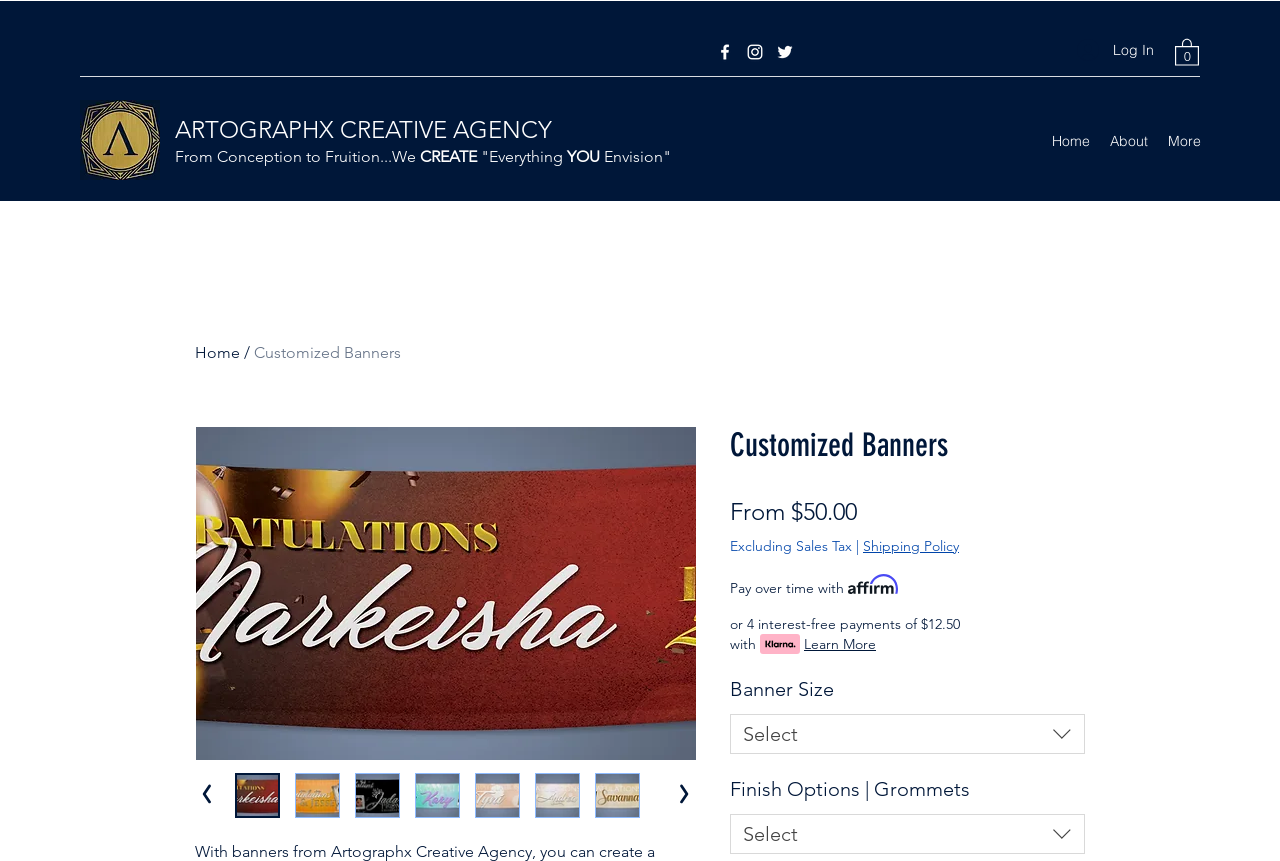Please identify the bounding box coordinates of the area that needs to be clicked to follow this instruction: "Click the Facebook link".

[0.559, 0.049, 0.574, 0.072]